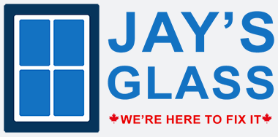Respond with a single word or phrase to the following question: What is the background color of the logo?

Light